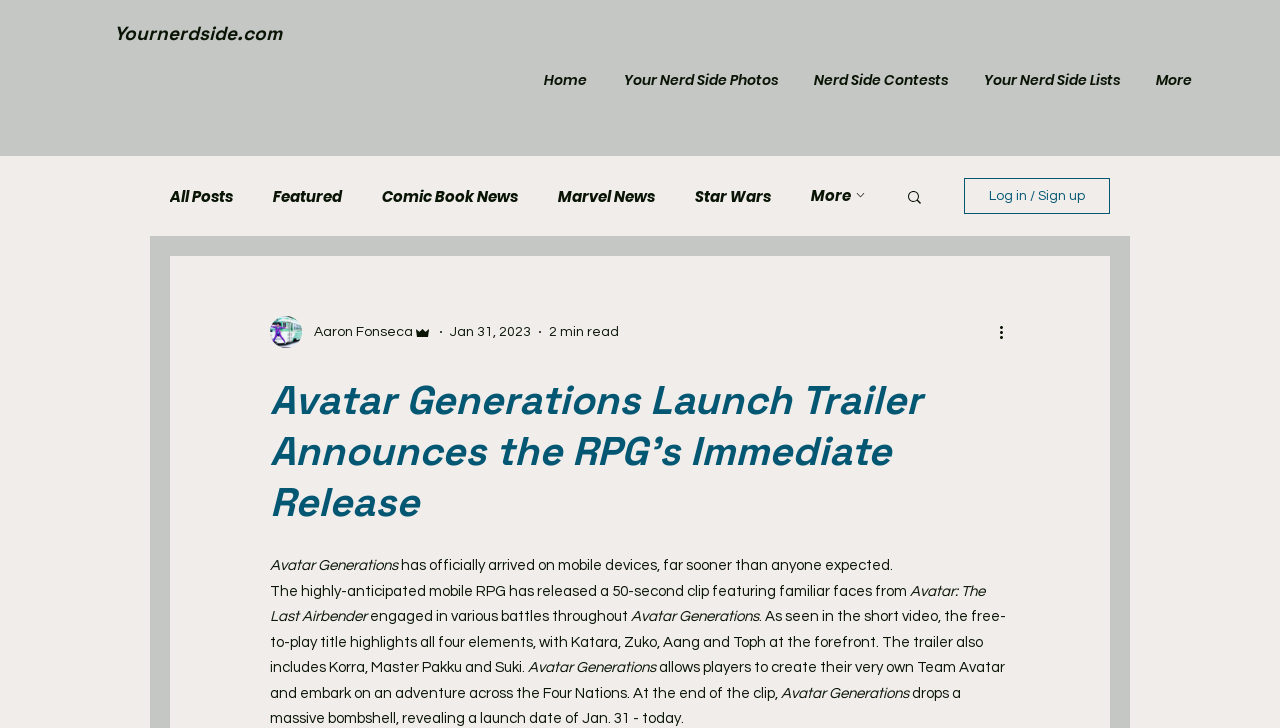Who is the author of the article?
Refer to the image and provide a thorough answer to the question.

I found the answer by looking at the generic element 'Aaron Fonseca' below the writer's picture, which indicates that Aaron Fonseca is the author of the article.